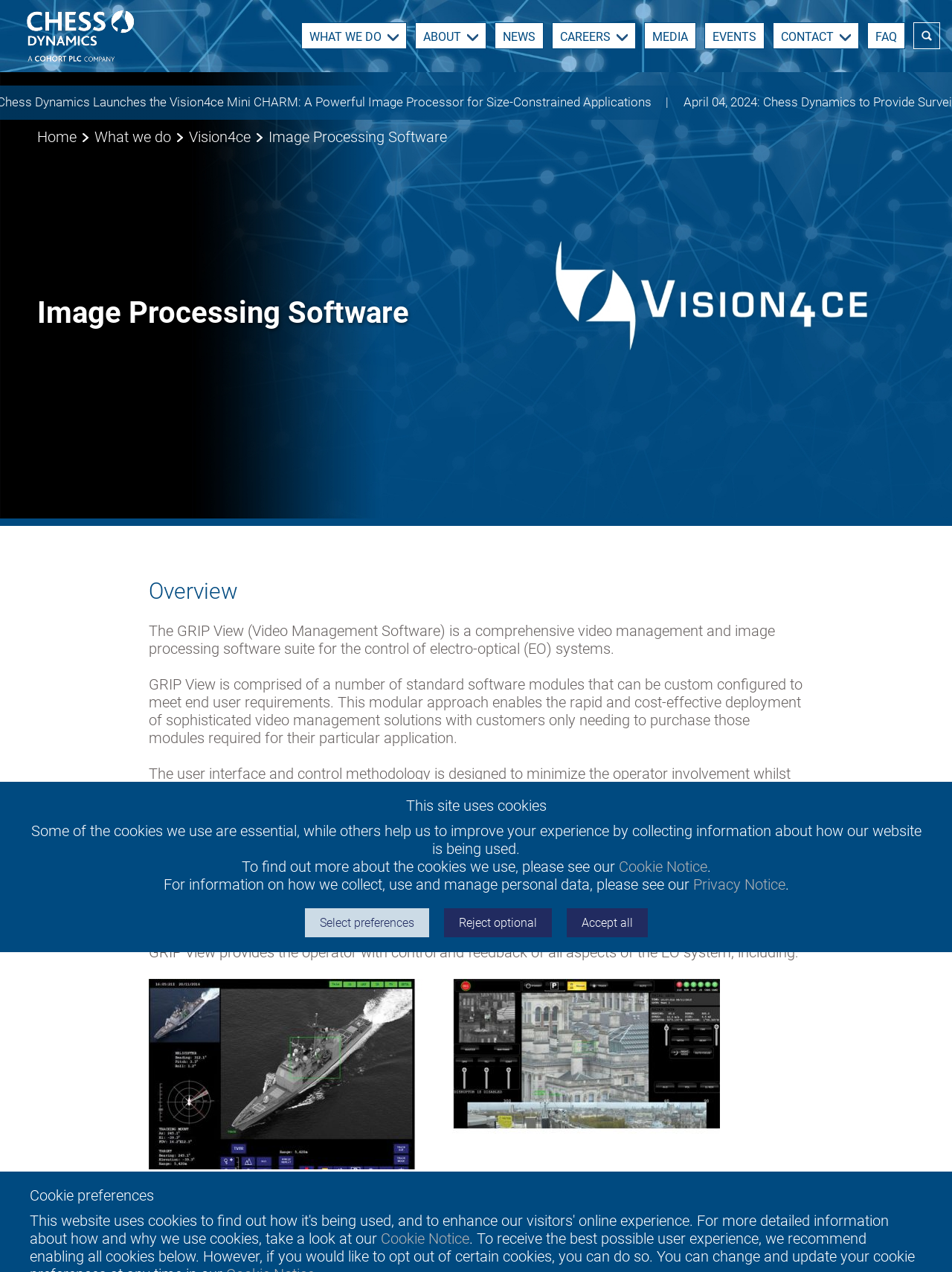What is supported by GRIP View for operation over an IP network?
Using the details from the image, give an elaborate explanation to answer the question.

The question is asking about what is supported by GRIP View for operation over an IP network. By reading the StaticText elements, we can find the answer in the sentence 'GRIP View also provides support for operation over an IP network and includes comprehensive support for the low latency distribution of video over an IP network.' which indicates that GRIP View supports low latency distribution of video for operation over an IP network.